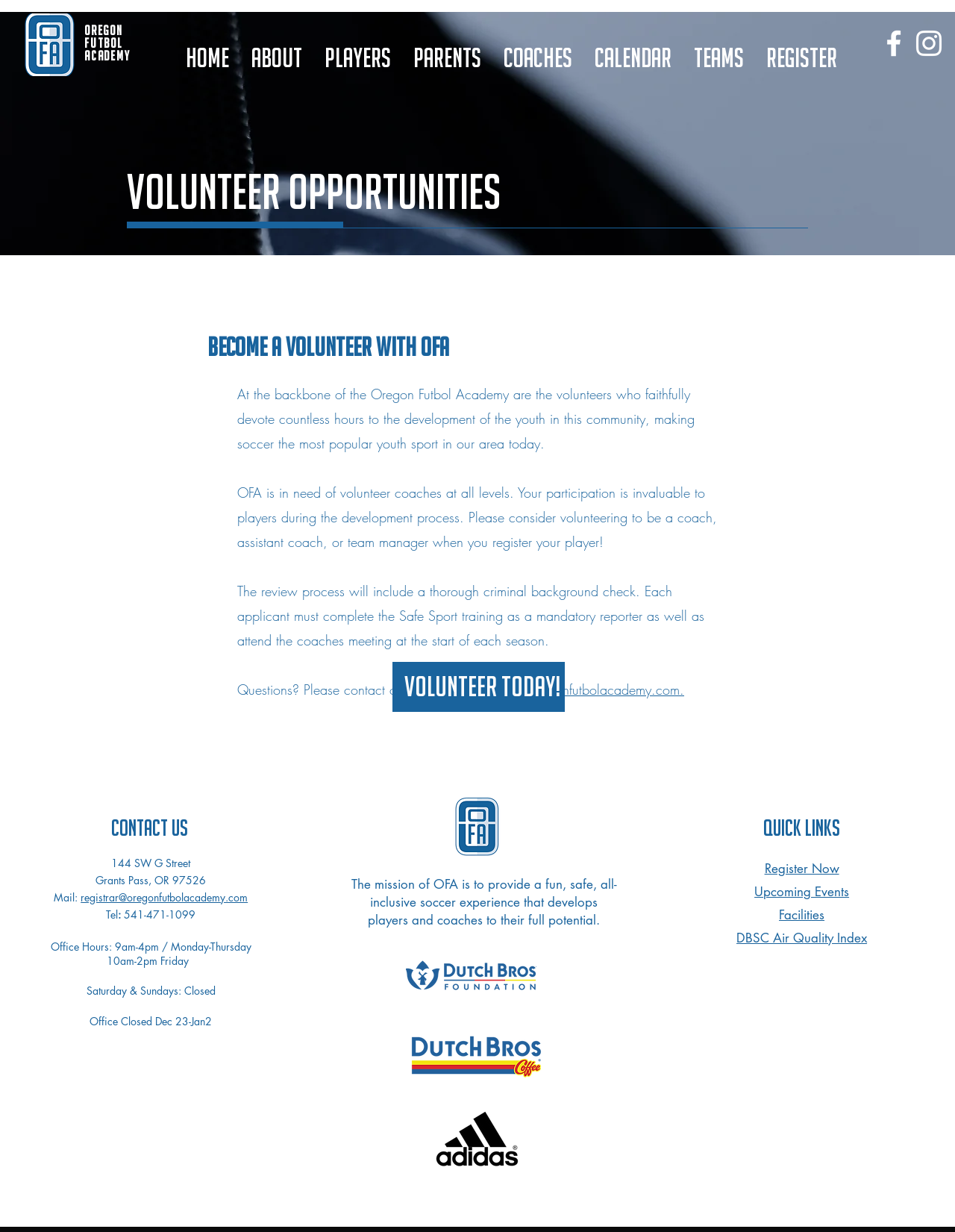Please find the bounding box coordinates of the element that must be clicked to perform the given instruction: "Register now". The coordinates should be four float numbers from 0 to 1, i.e., [left, top, right, bottom].

[0.8, 0.694, 0.879, 0.713]